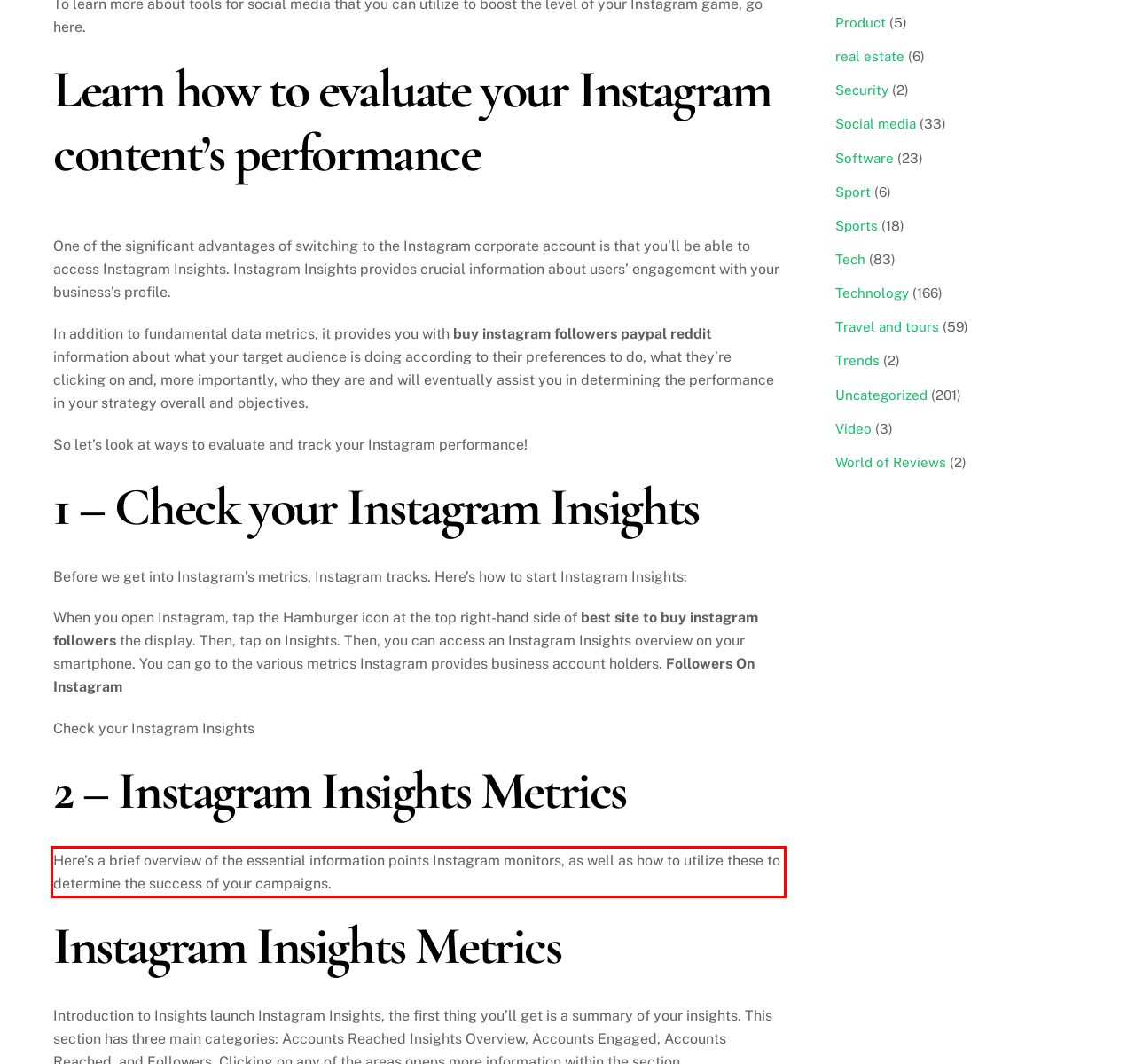Please look at the webpage screenshot and extract the text enclosed by the red bounding box.

Here’s a brief overview of the essential information points Instagram monitors, as well as how to utilize these to determine the success of your campaigns.